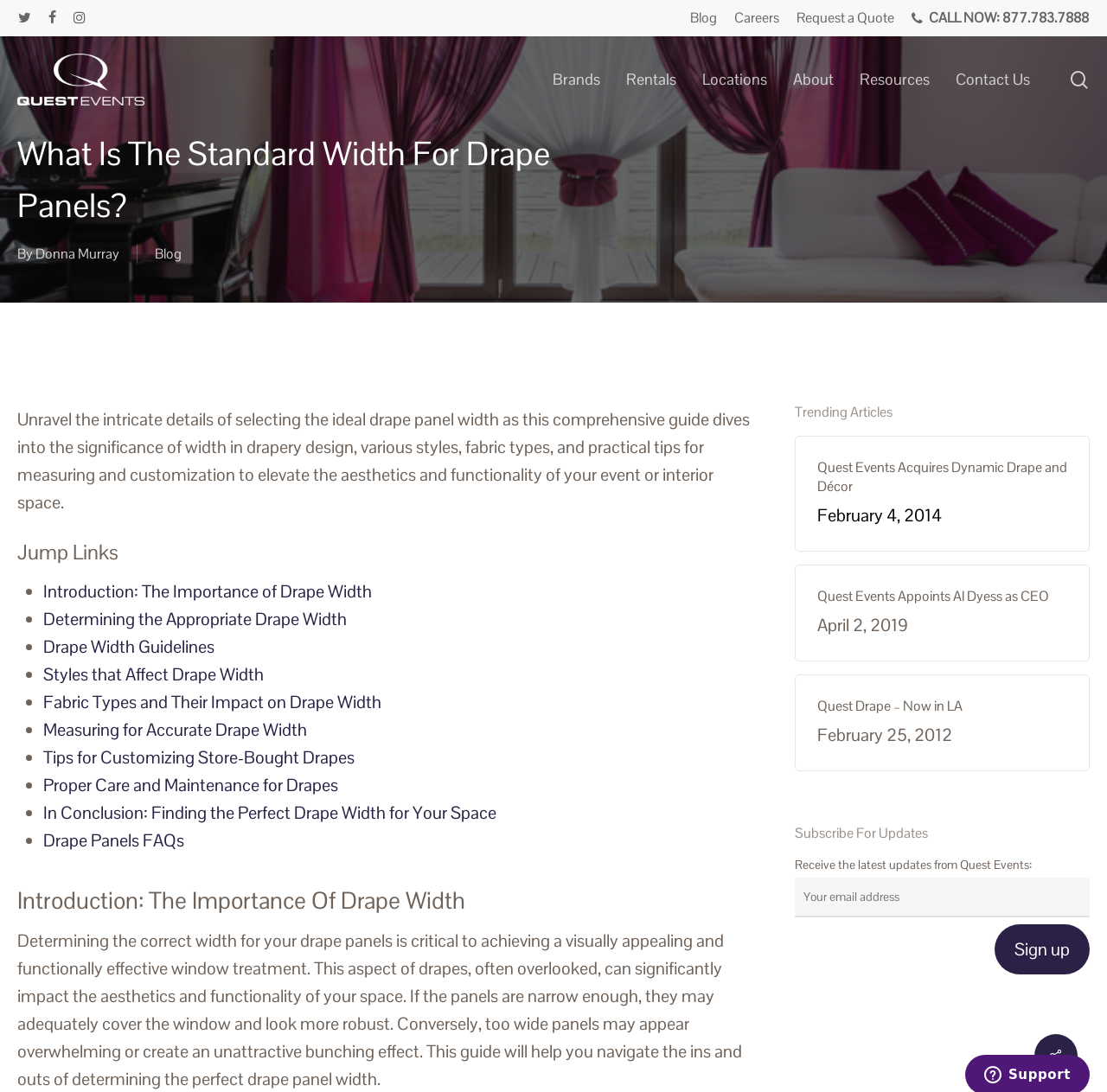Generate the text of the webpage's primary heading.

What Is The Standard Width For Drape Panels?